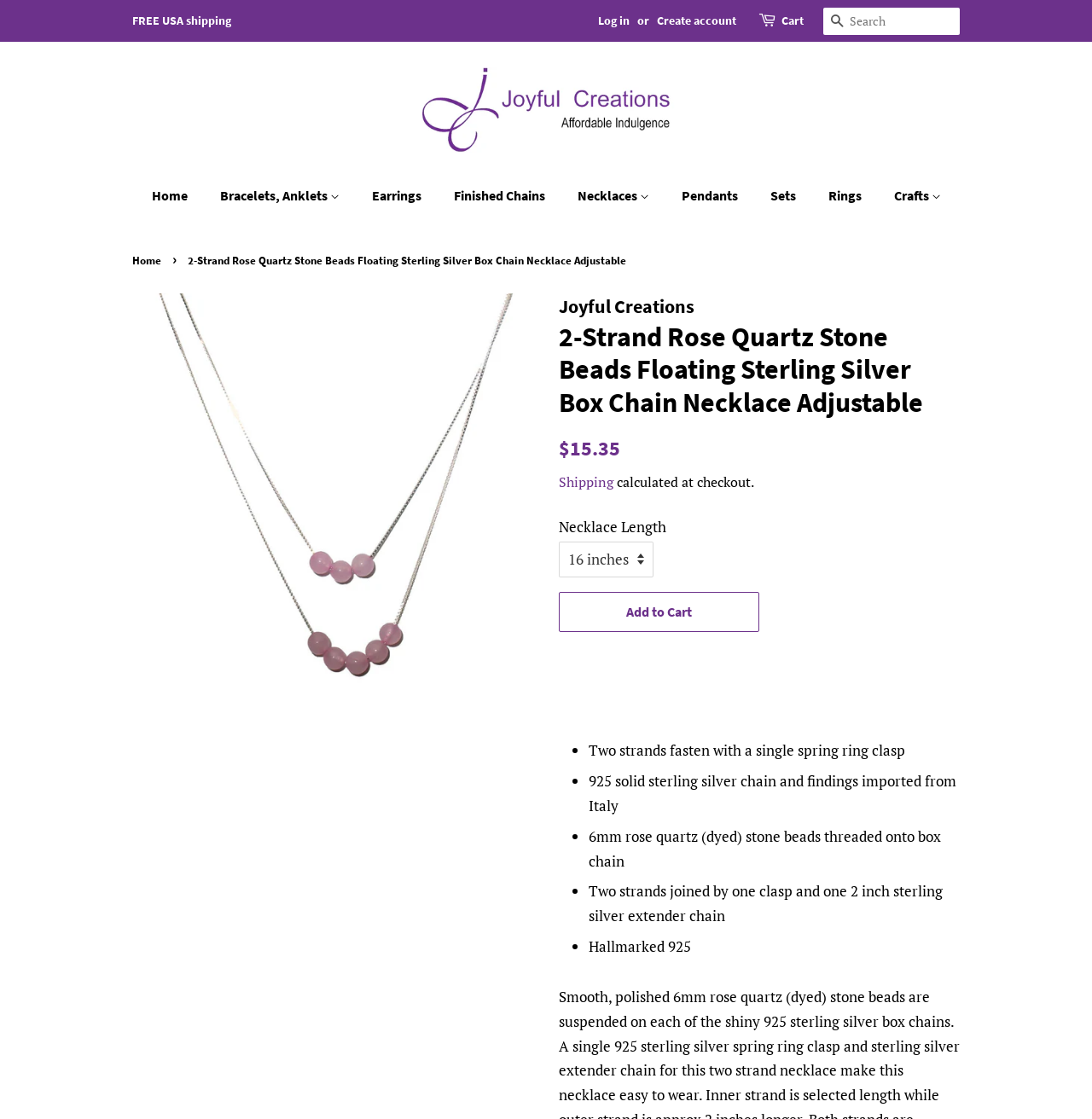Reply to the question with a brief word or phrase: What is the hallmark on the necklace?

925